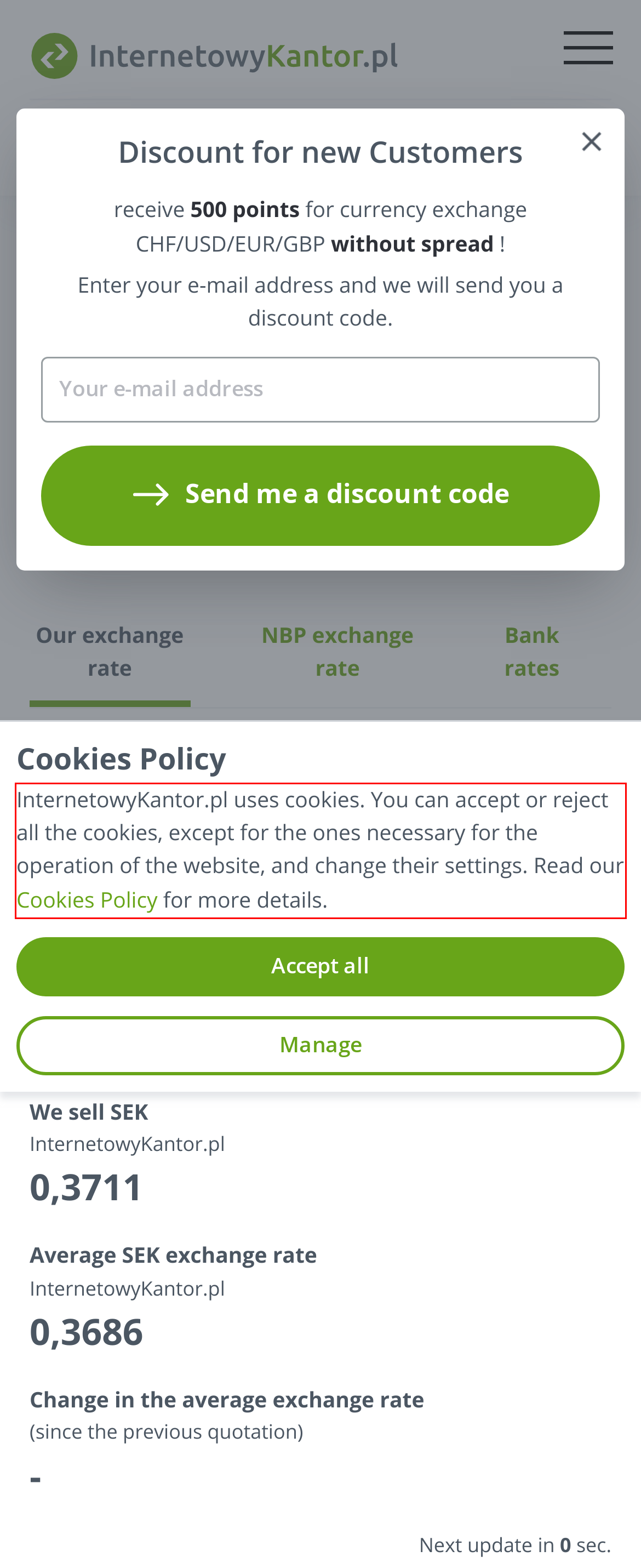Analyze the red bounding box in the provided webpage screenshot and generate the text content contained within.

InternetowyKantor.pl uses cookies. You can accept or reject all the cookies, except for the ones necessary for the operation of the website, and change their settings. Read our Cookies Policy for more details.